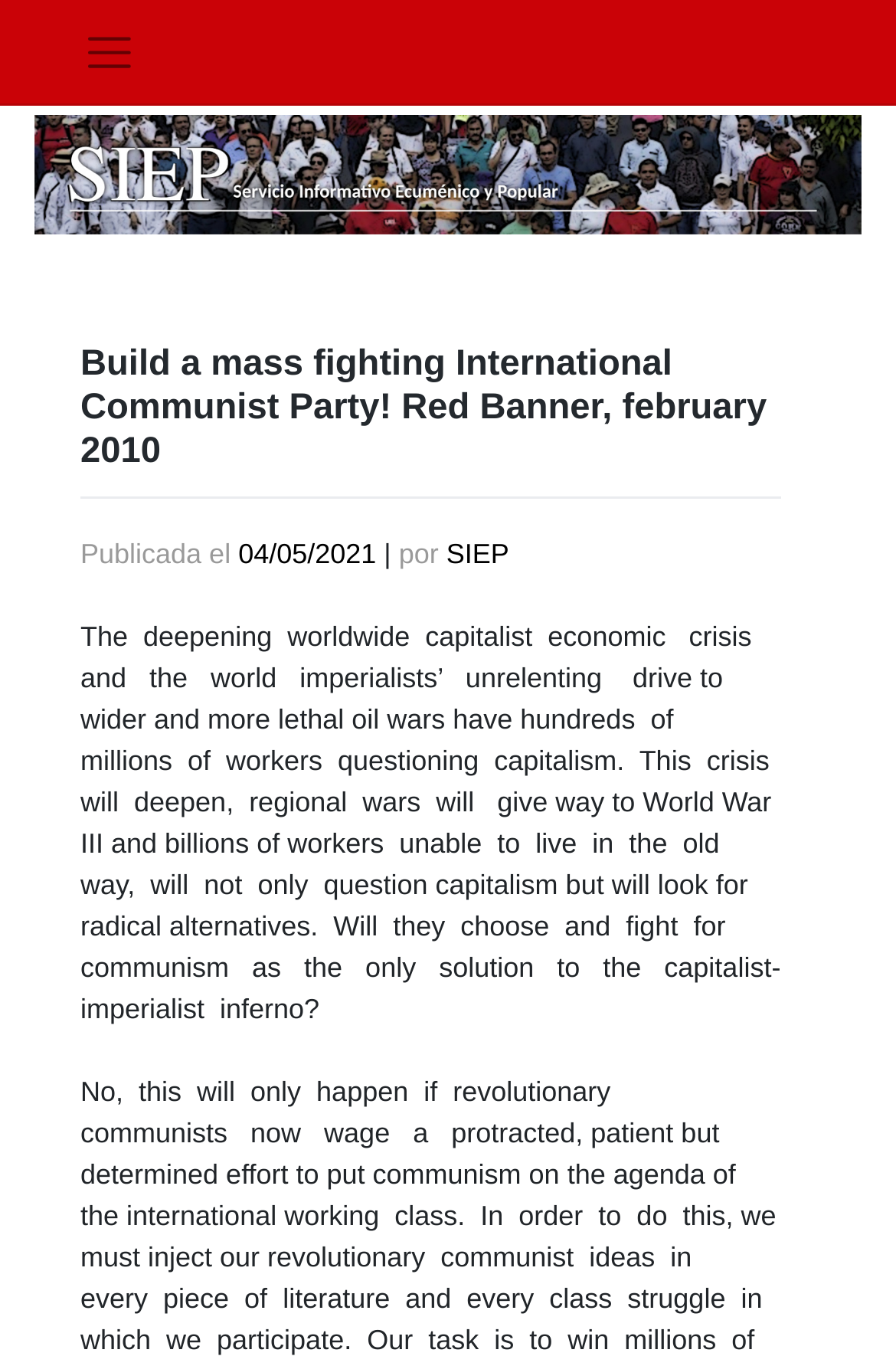What is the predicted consequence of regional wars?
Using the image as a reference, give a one-word or short phrase answer.

World War III